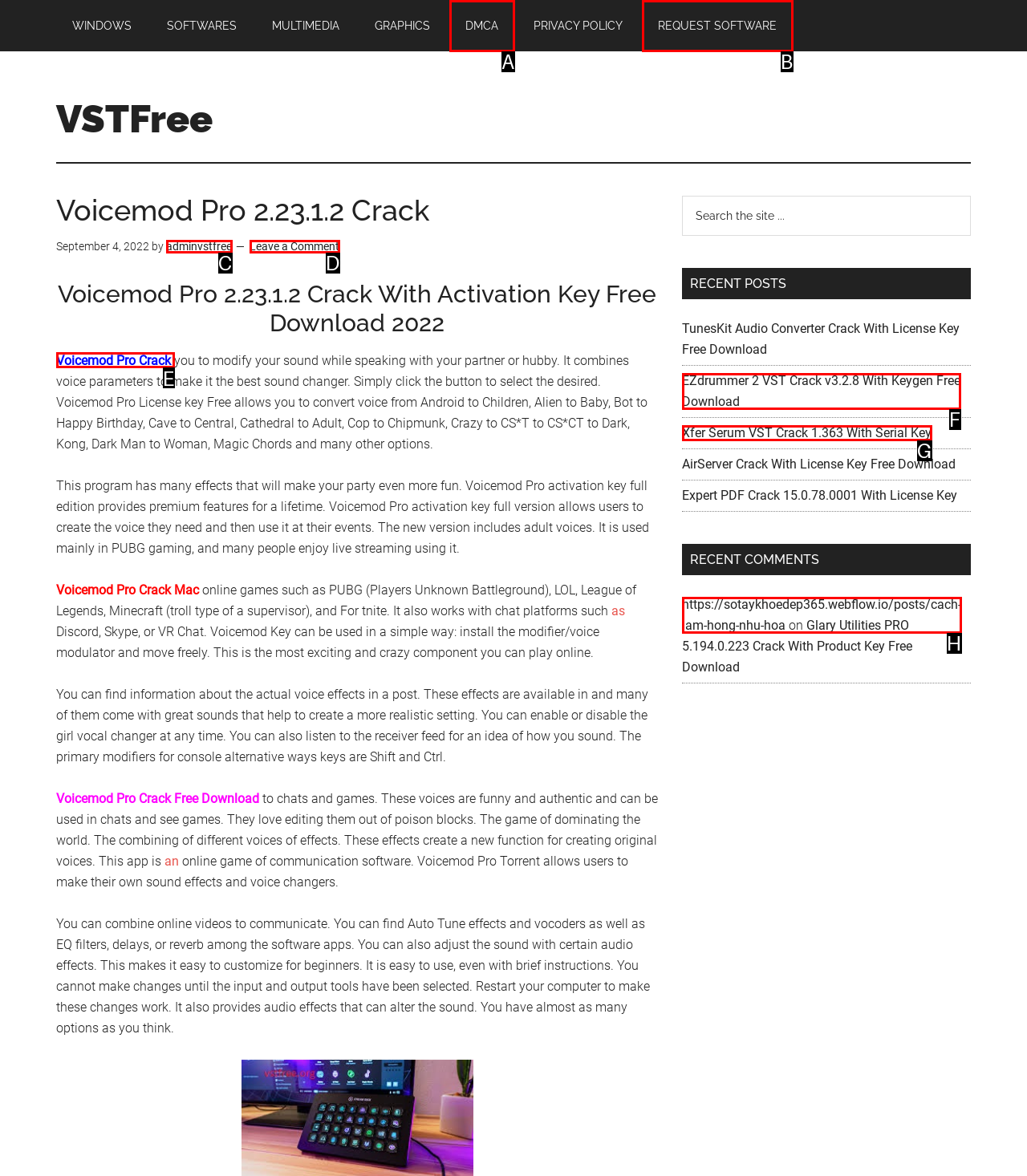Identify the letter of the option that best matches the following description: Leave a Comment. Respond with the letter directly.

D